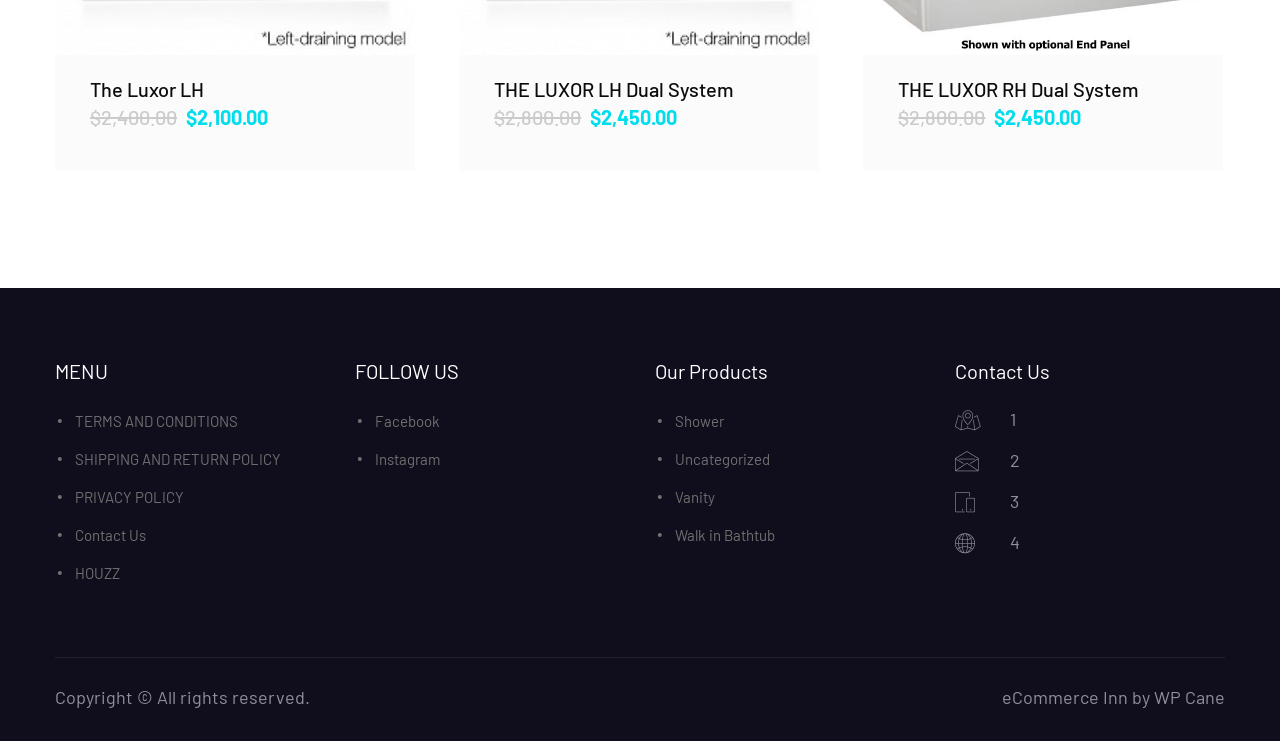Give a concise answer of one word or phrase to the question: 
What is the position of the link 'TERMS AND CONDITIONS'?

Above SHIPPING AND RETURN POLICY